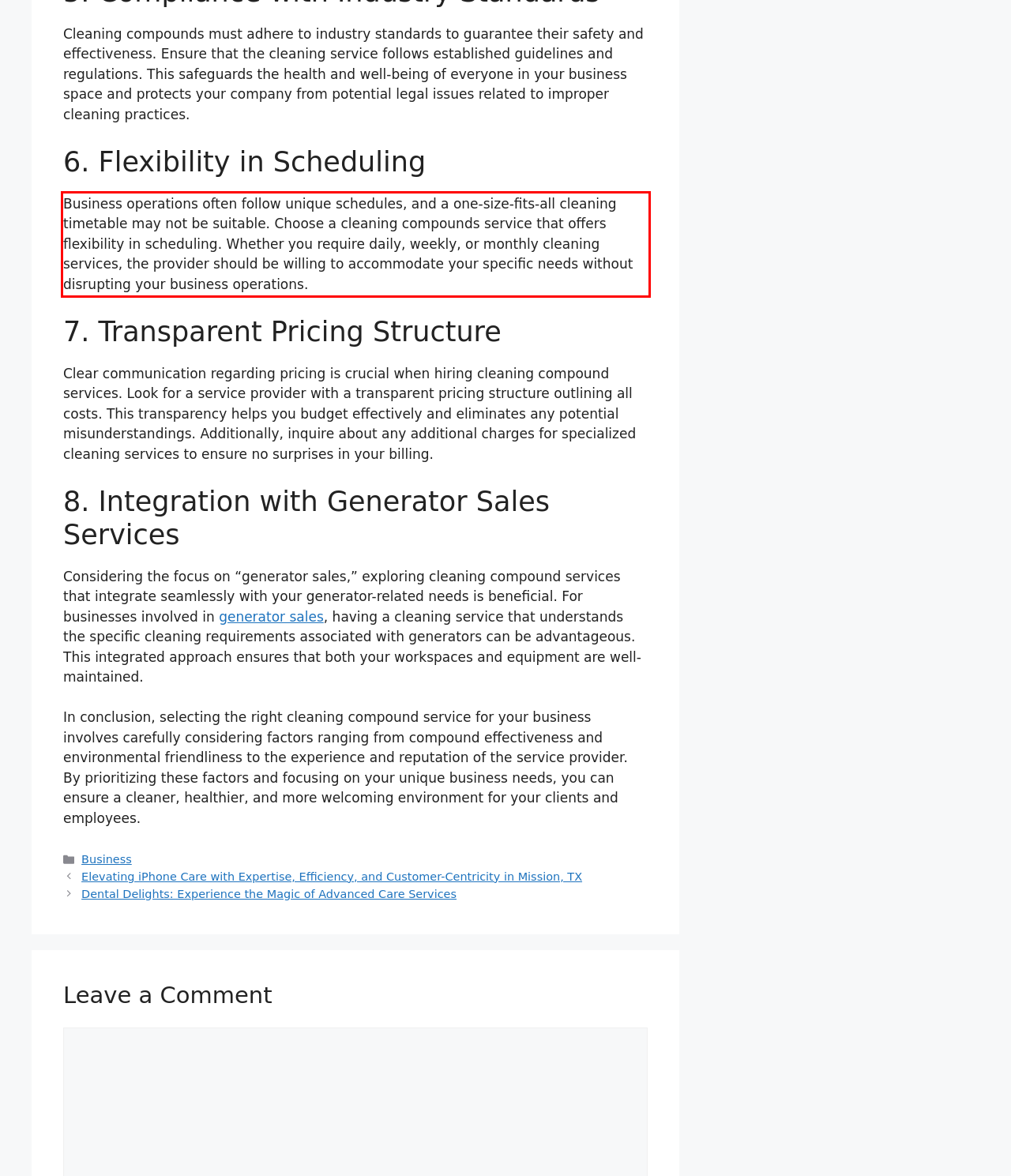From the given screenshot of a webpage, identify the red bounding box and extract the text content within it.

Business operations often follow unique schedules, and a one-size-fits-all cleaning timetable may not be suitable. Choose a cleaning compounds service that offers flexibility in scheduling. Whether you require daily, weekly, or monthly cleaning services, the provider should be willing to accommodate your specific needs without disrupting your business operations.